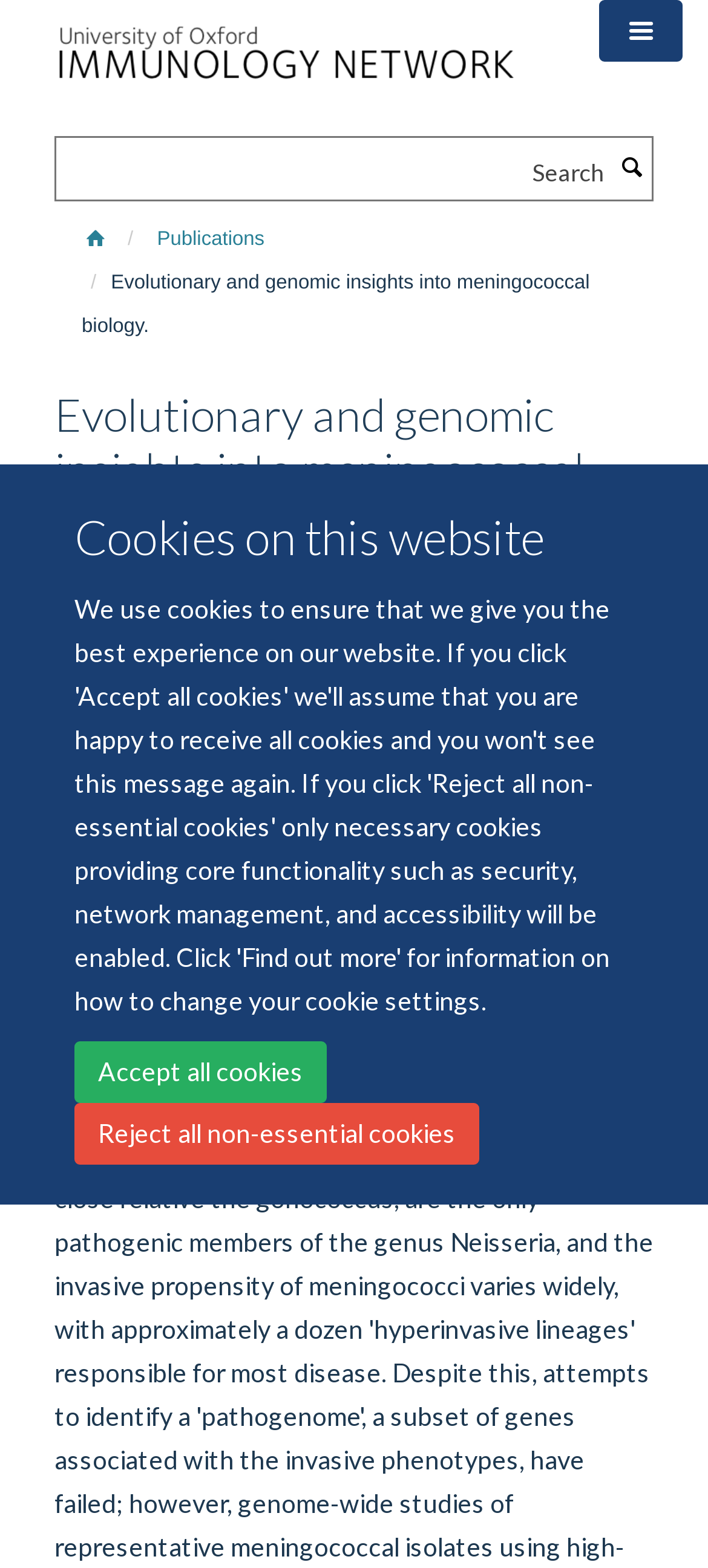Present a detailed account of what is displayed on the webpage.

The webpage is about meningococcal biology, specifically discussing evolutionary and genomic insights. At the top-left corner, there is a link to skip to the main content. Below it, a heading "Cookies on this website" is displayed, accompanied by two links to accept or reject cookies. 

To the right of the cookies section, a link to "Immunology" is present, accompanied by an image with the same name. A toggle menu button is located at the top-right corner. 

Below the top section, a search bar is situated, consisting of a static text "Search", a text box, and a search button. To the right of the search bar, there are two links: one with an icon and another labeled "Publications". 

The main content of the webpage starts with a heading "Evolutionary and genomic insights into meningococcal biology." followed by a subheading "Bratcher HB., Bennett JS., Maiden MCJ." The meta description provides a brief overview of the topic, mentioning that meningococcal disease has been recognized for two centuries but remains incompletely controlled and understood, with significant reductions in serogroup A and C.